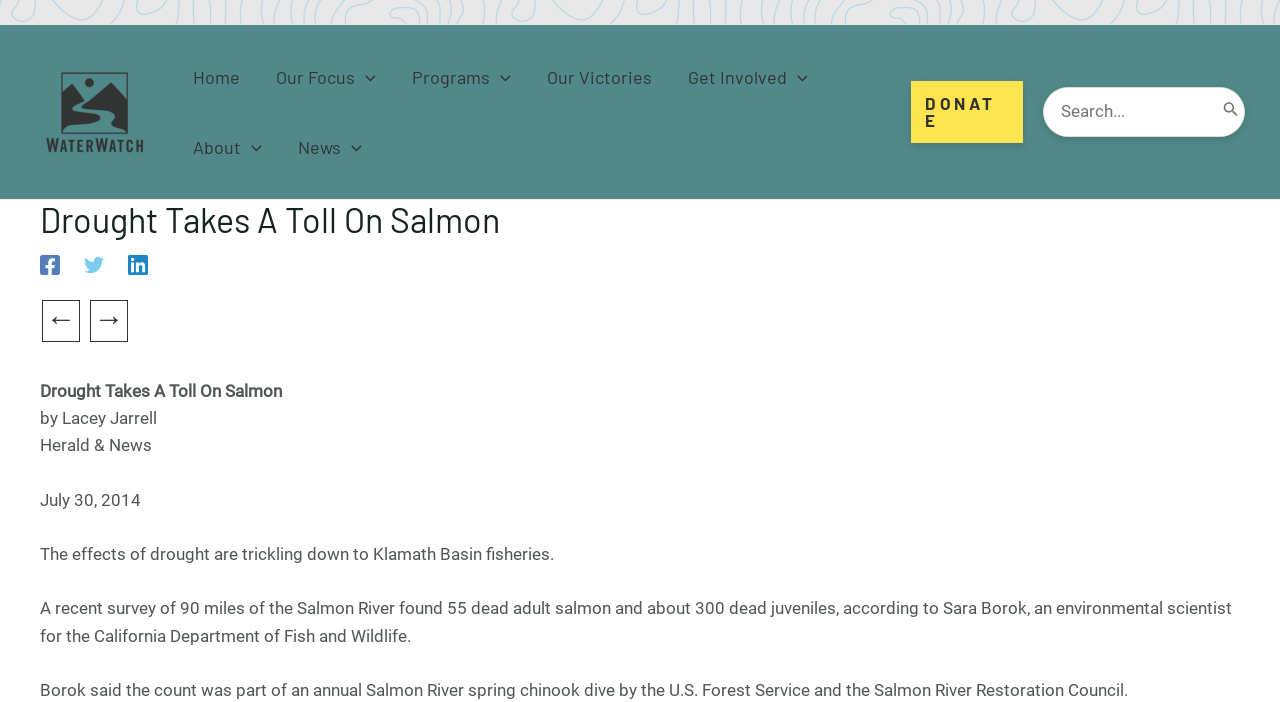How many dead adult salmon were found in the Salmon River?
Look at the screenshot and respond with a single word or phrase.

55